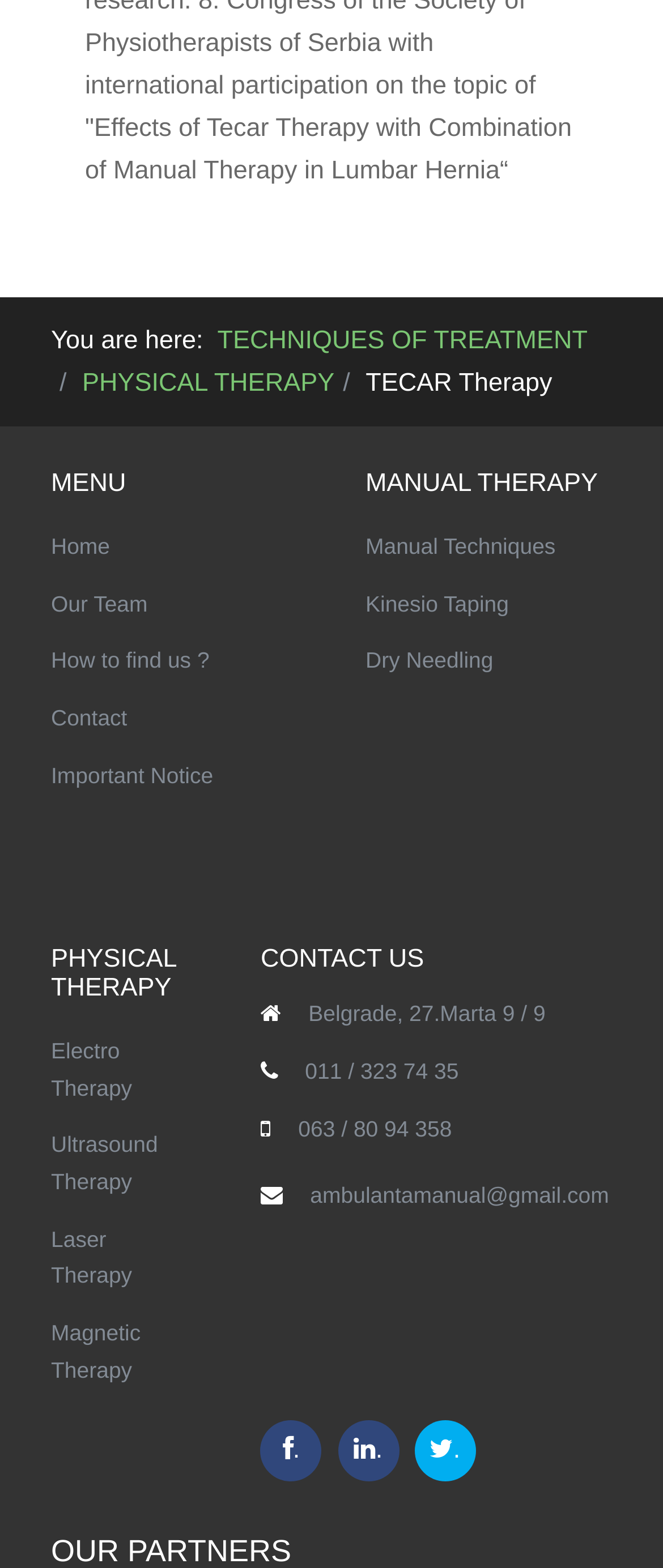Please locate the bounding box coordinates of the element that should be clicked to achieve the given instruction: "Go to PHYSICAL THERAPY".

[0.124, 0.231, 0.504, 0.258]